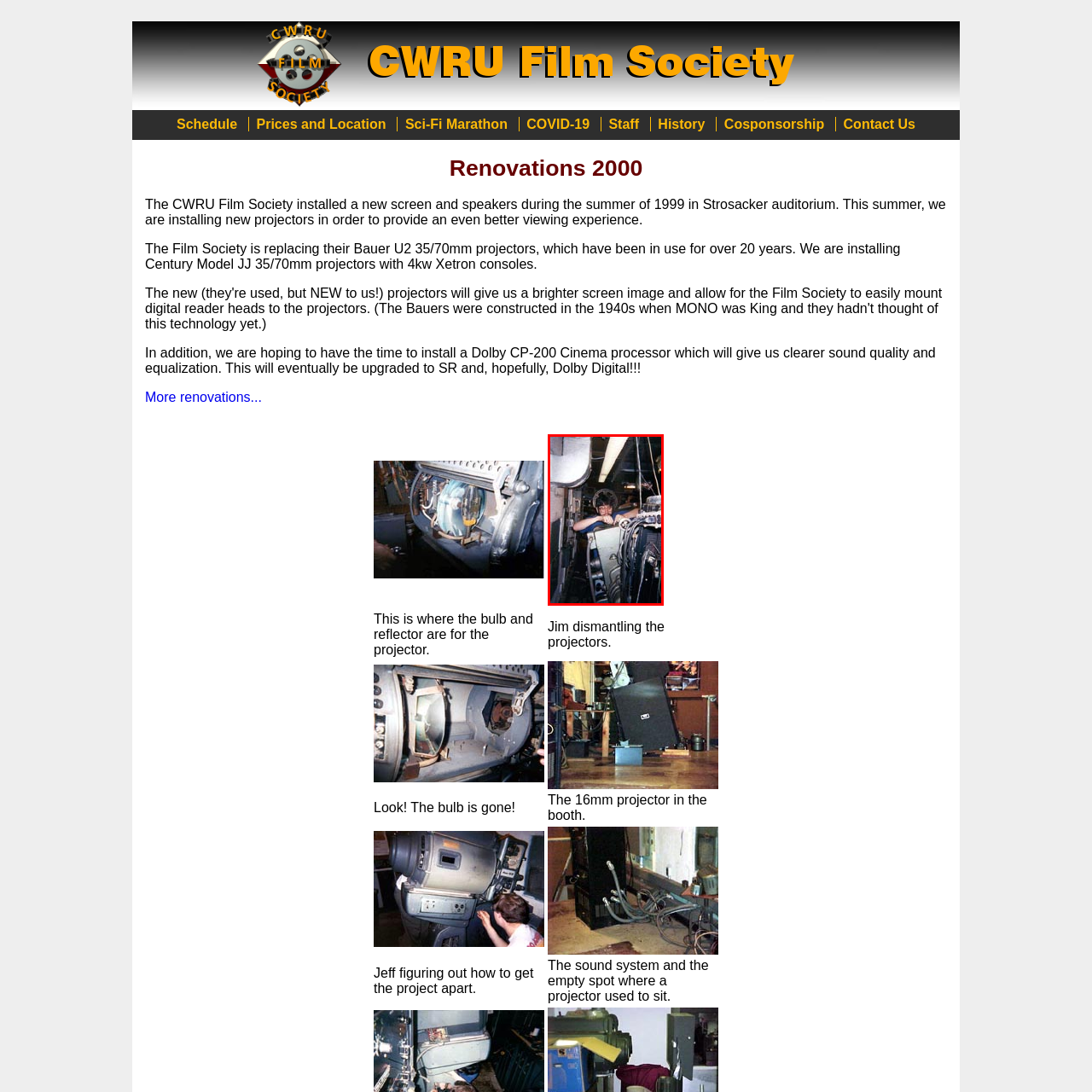Direct your attention to the section outlined in red and answer the following question with a single word or brief phrase: 
What is the environment surrounding Jim?

Technical environment